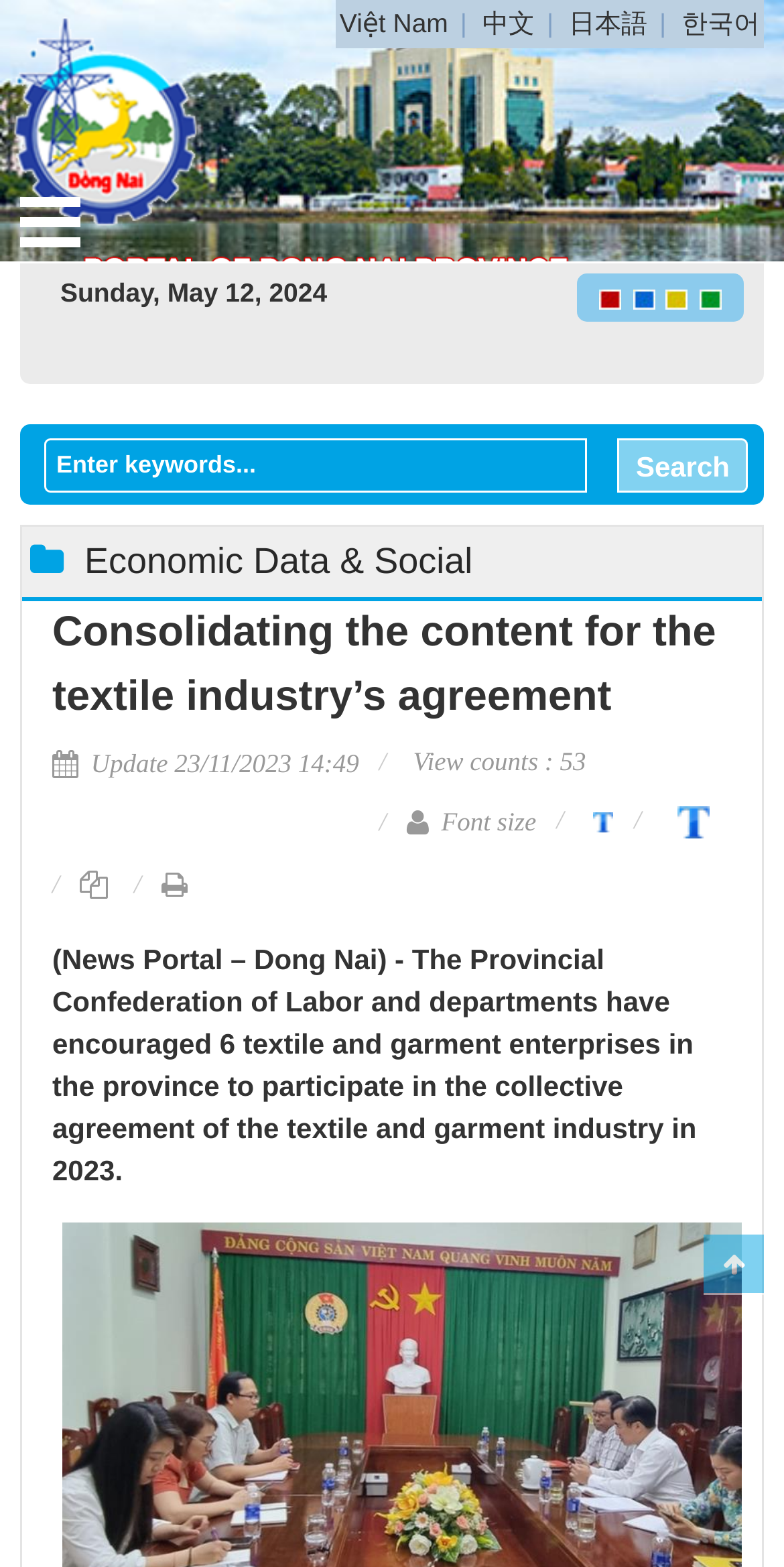Specify the bounding box coordinates of the area to click in order to follow the given instruction: "Decrease font size."

[0.745, 0.513, 0.783, 0.533]